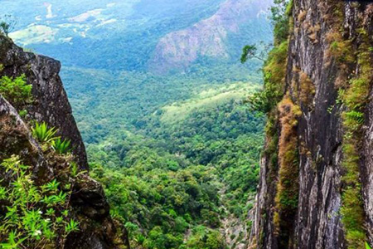Provide a brief response in the form of a single word or phrase:
What is the color of the trees in the valley?

Green